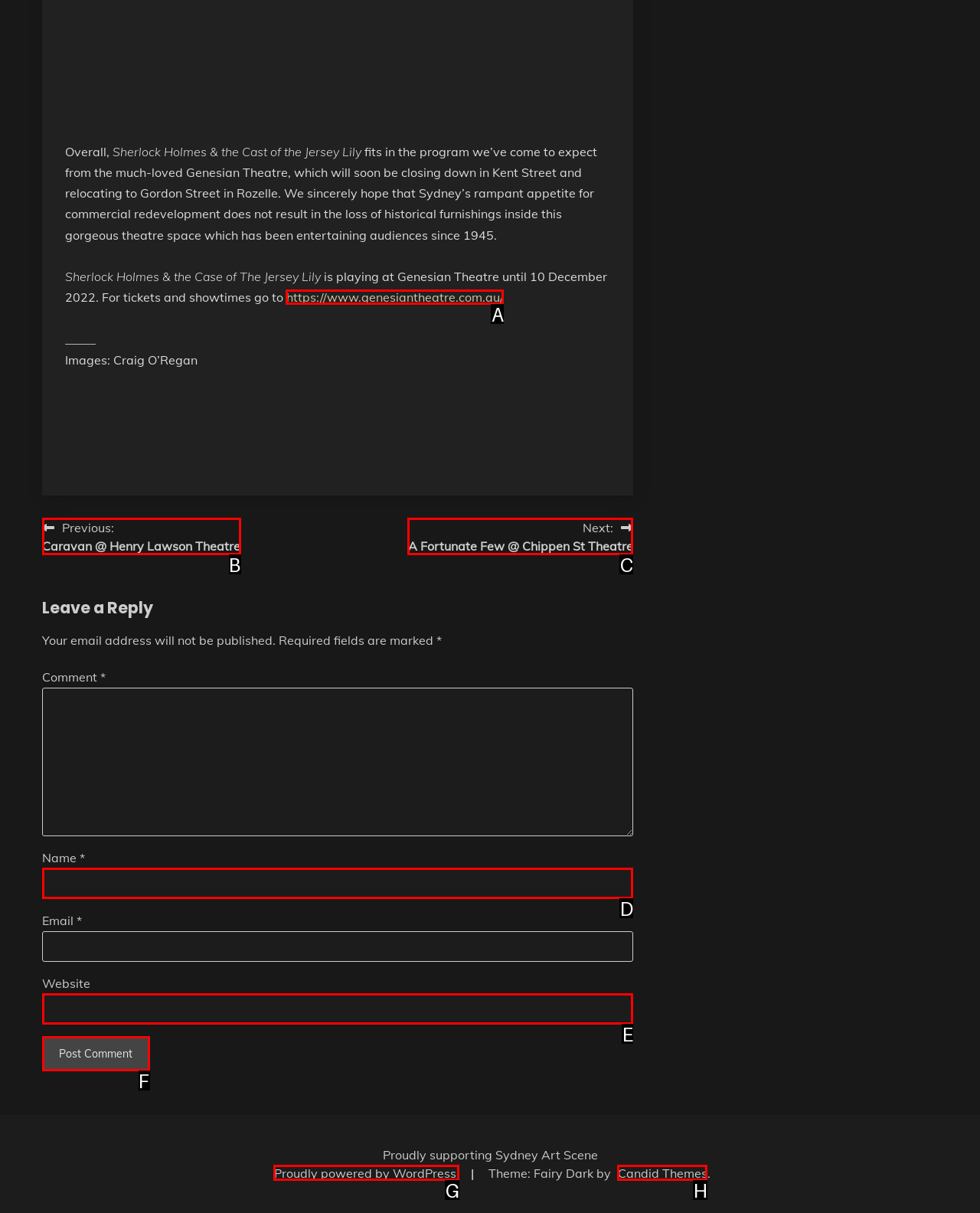Identify the correct UI element to click for this instruction: Click on the link to Genesian Theatre website
Respond with the appropriate option's letter from the provided choices directly.

A